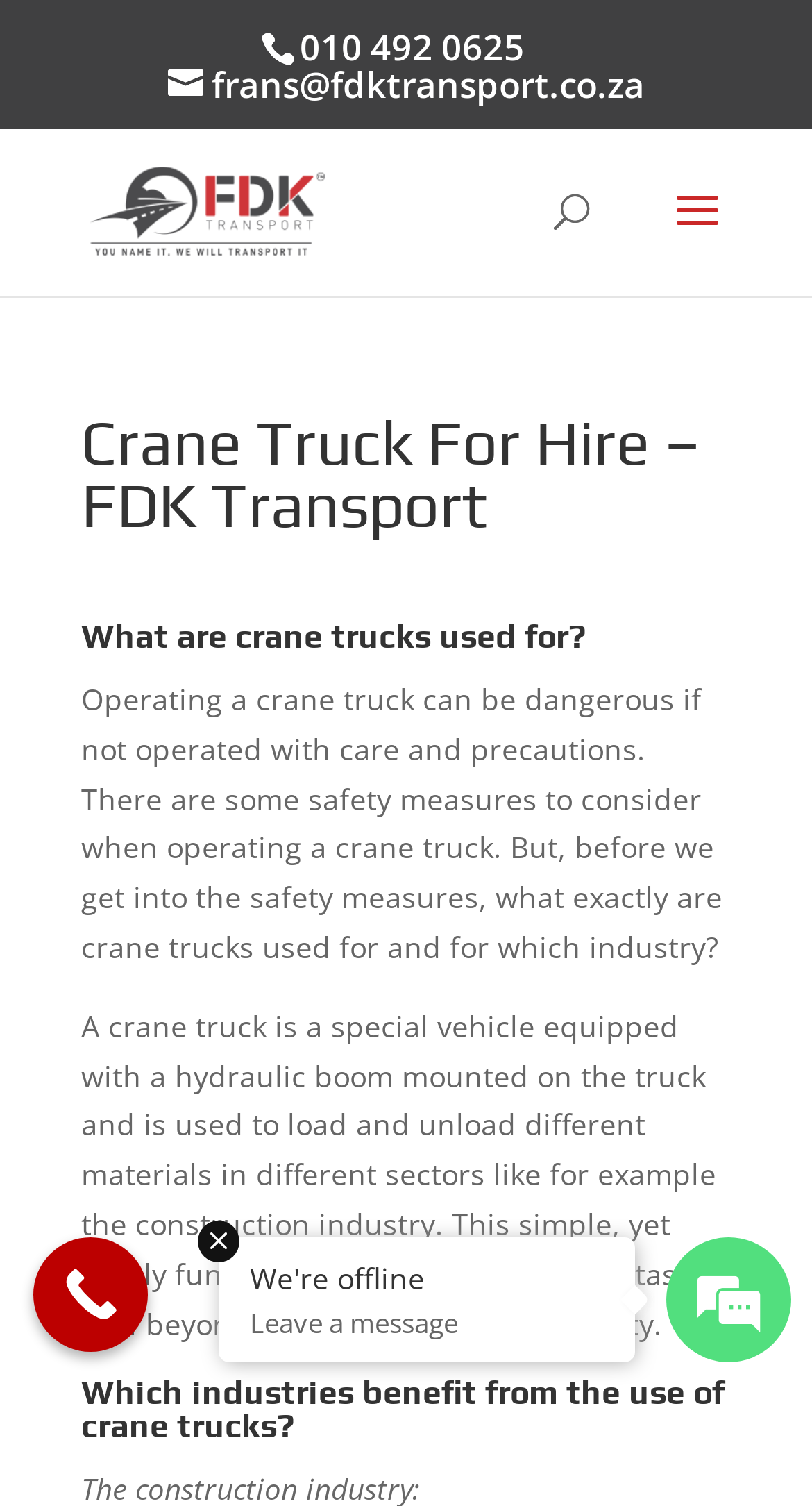Which industry is mentioned as an example of using crane trucks?
Using the visual information, reply with a single word or short phrase.

construction industry